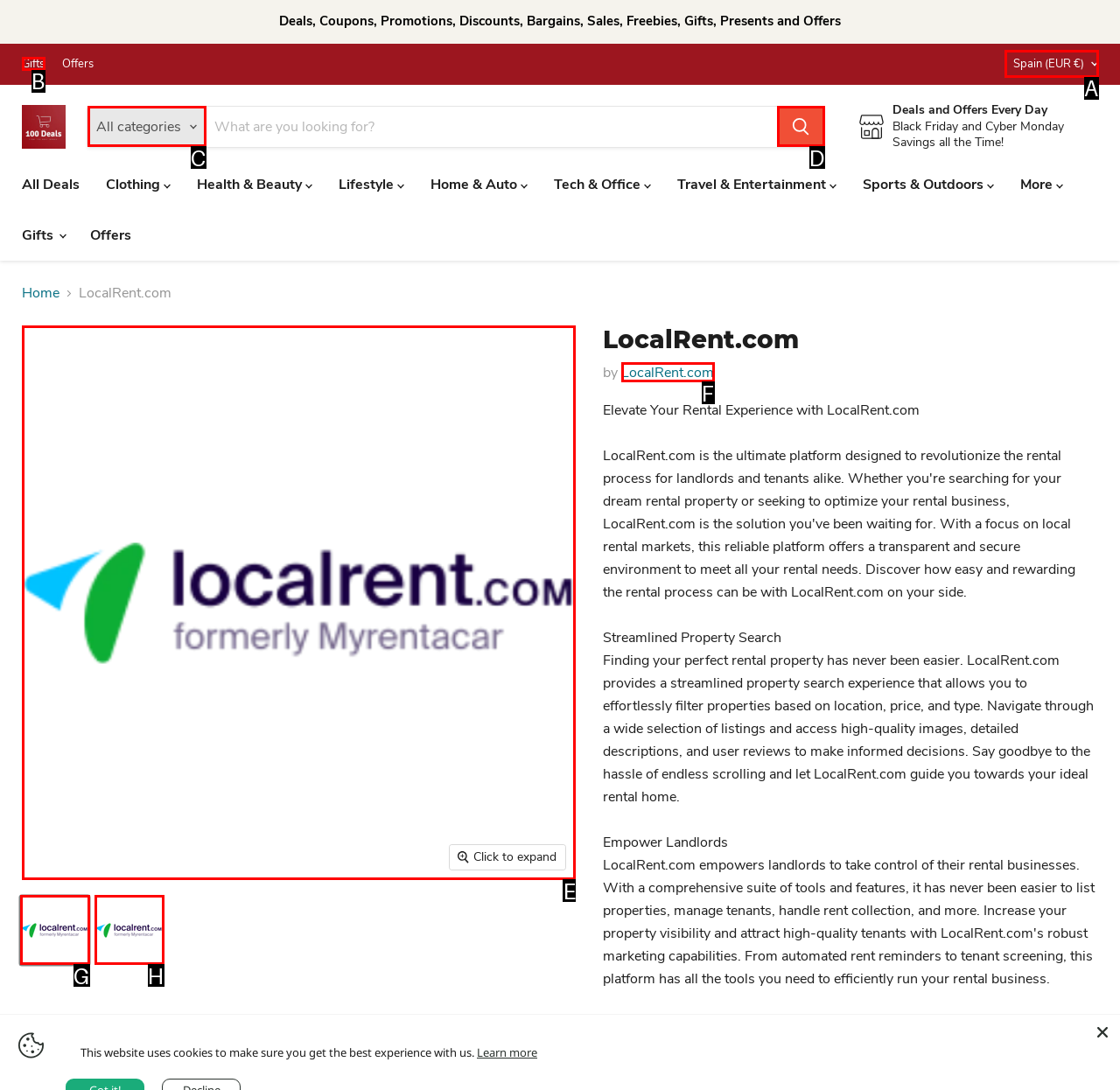Identify the correct letter of the UI element to click for this task: View LocalRent.com 100 Deals
Respond with the letter from the listed options.

E